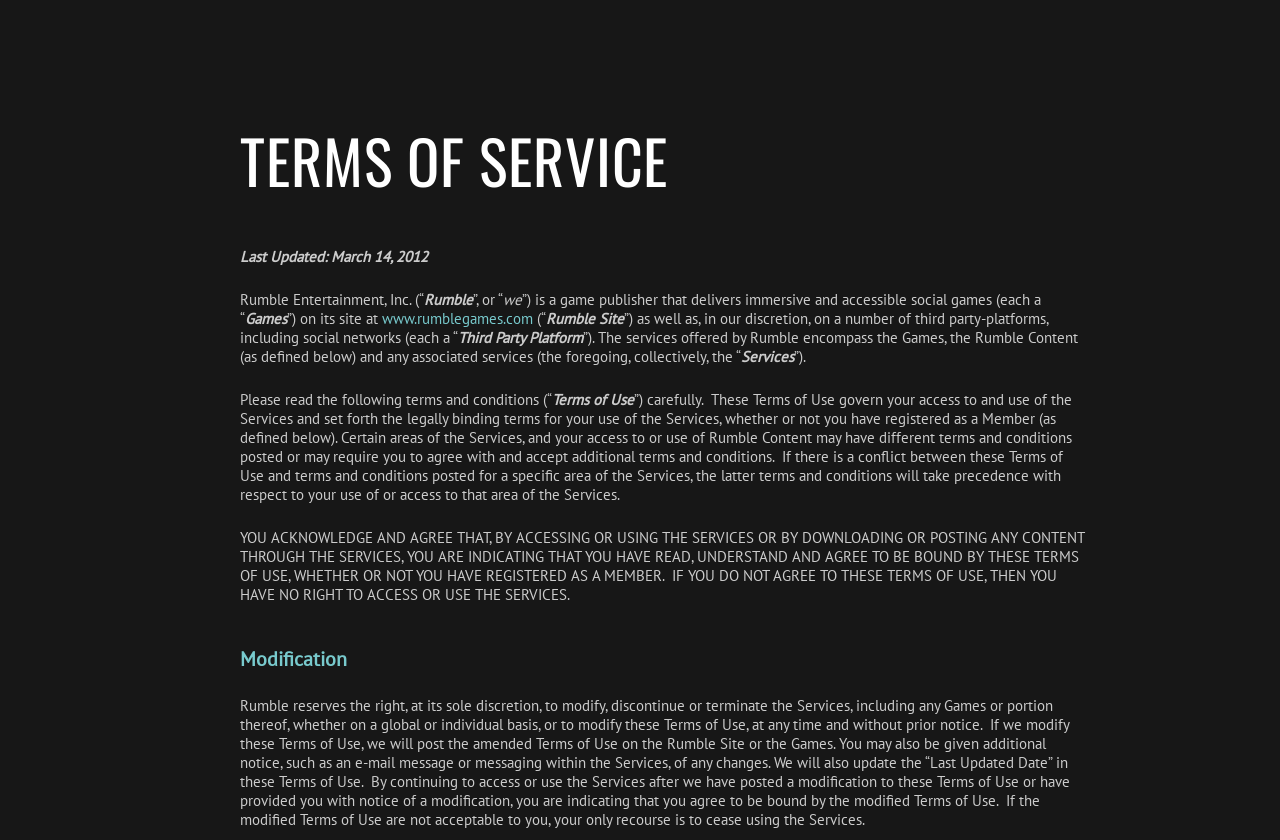Answer the question below in one word or phrase:
What happens if you do not agree to the Terms of Use?

No right to access or use Services